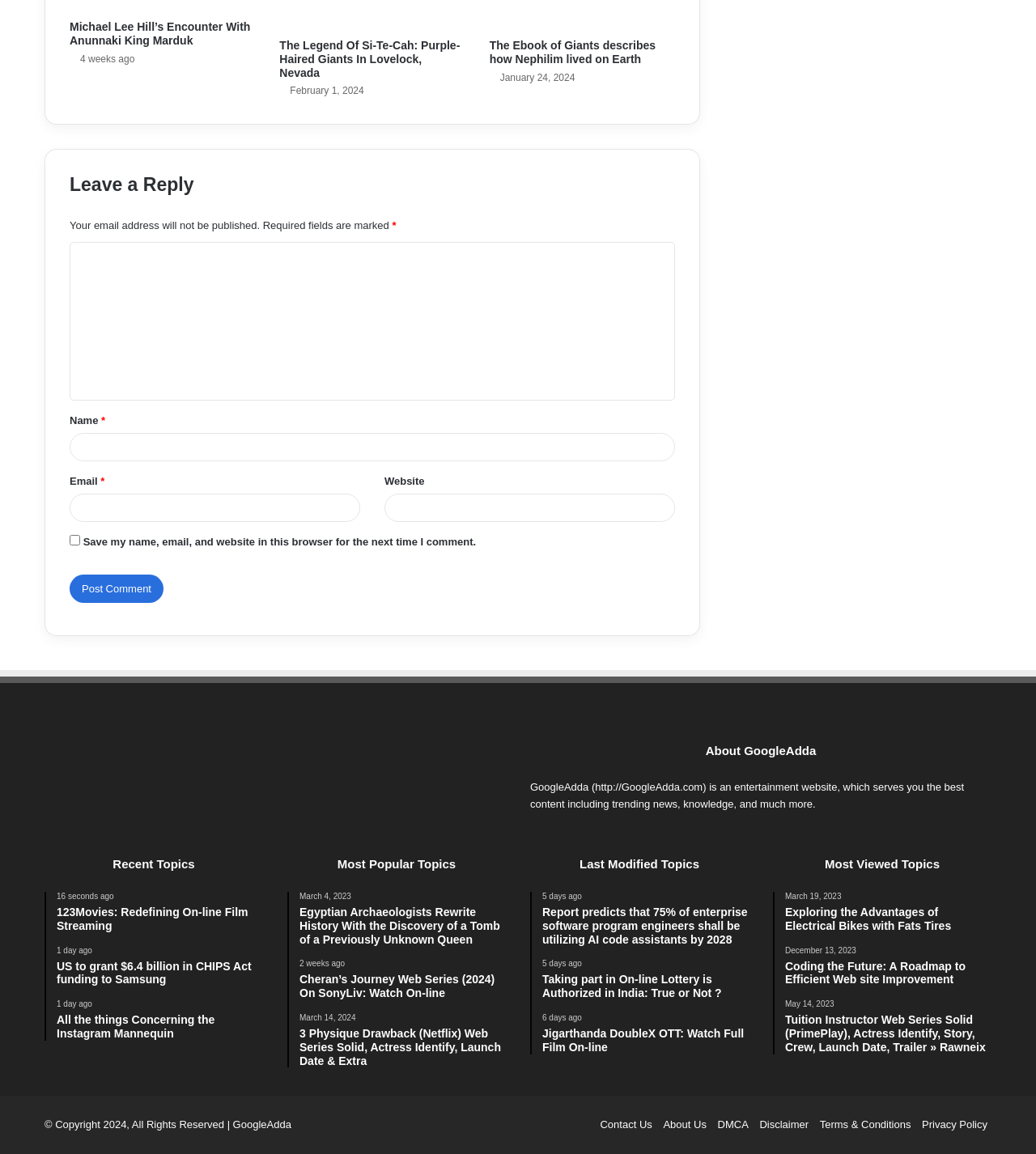What is the name of the website?
From the image, respond using a single word or phrase.

GoogleAdda